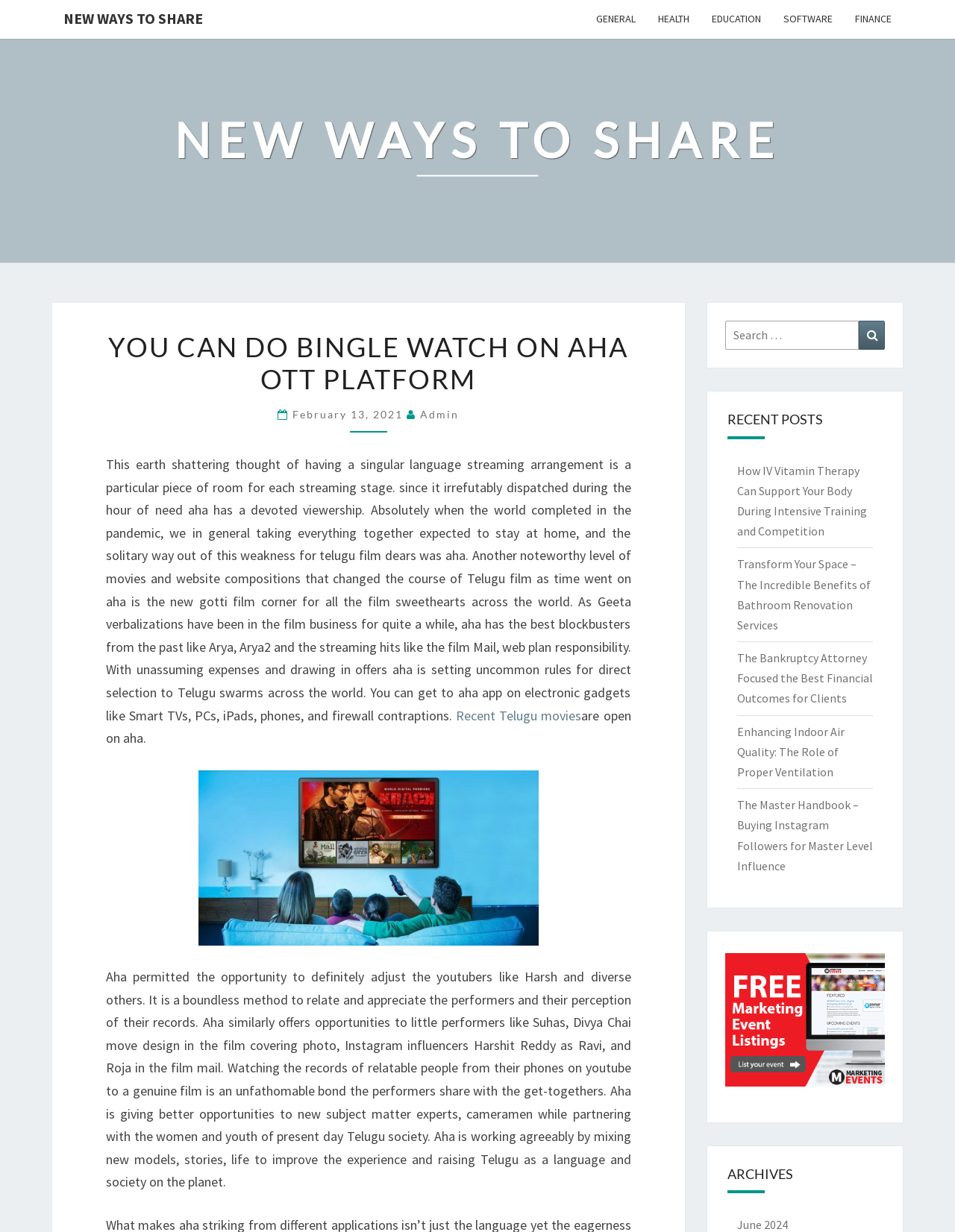What is the purpose of the search box?
Based on the image, answer the question with a single word or brief phrase.

Search for: